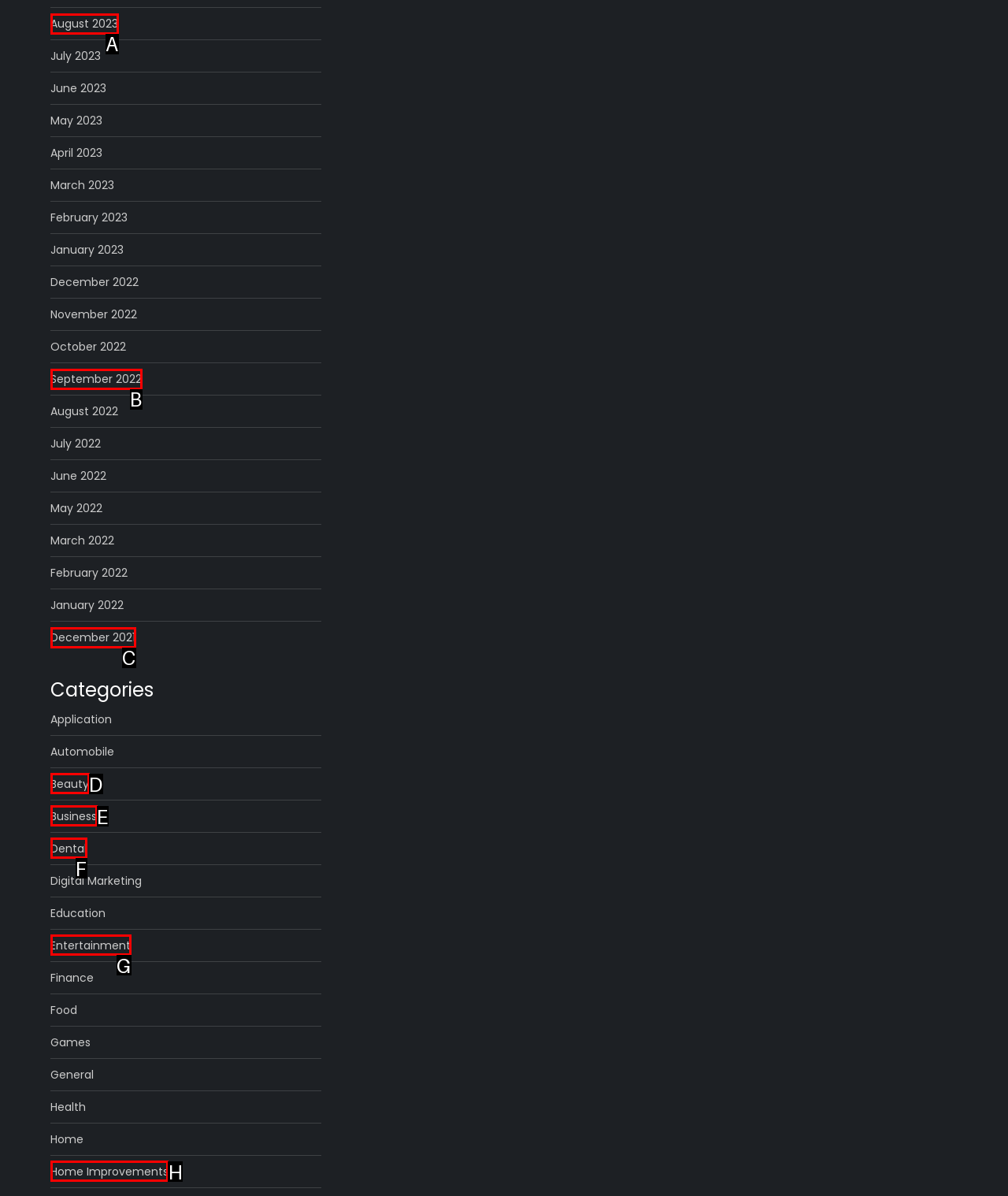Identify the correct HTML element to click to accomplish this task: Check out Home Improvements
Respond with the letter corresponding to the correct choice.

H